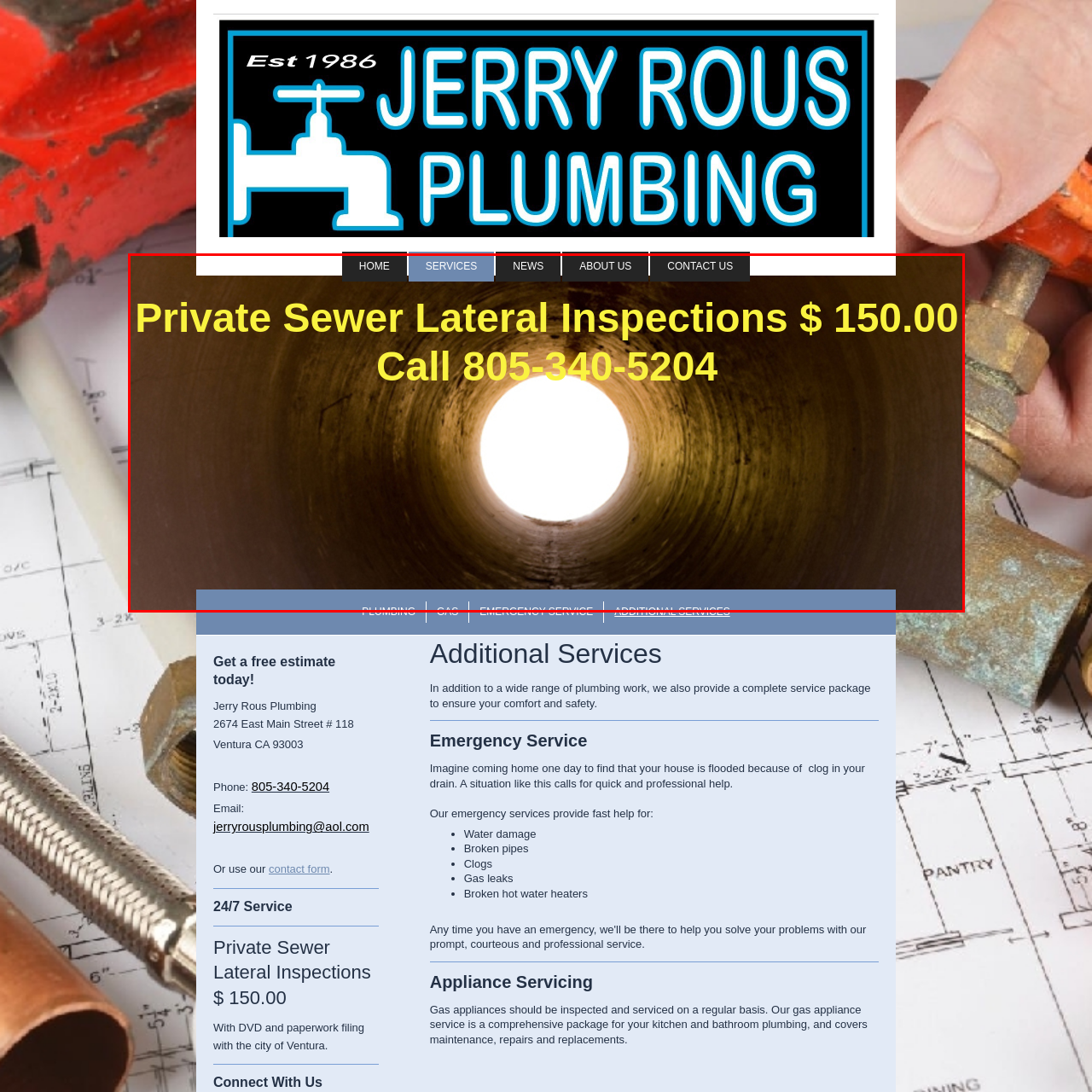Look at the image within the red outline, How many links are in the navigation menu? Answer with one word or phrase.

5